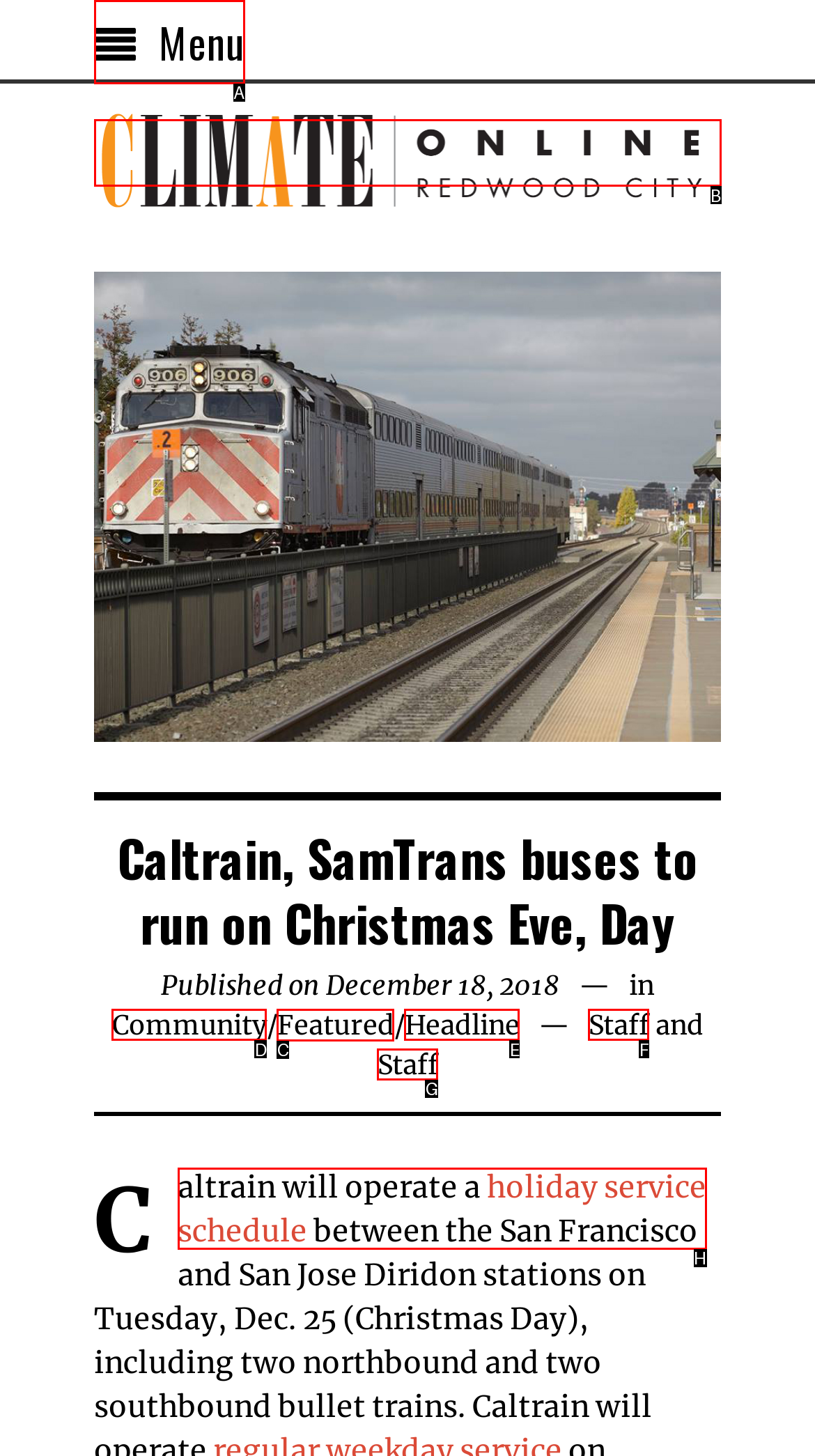Identify which lettered option to click to carry out the task: View the Featured page. Provide the letter as your answer.

C